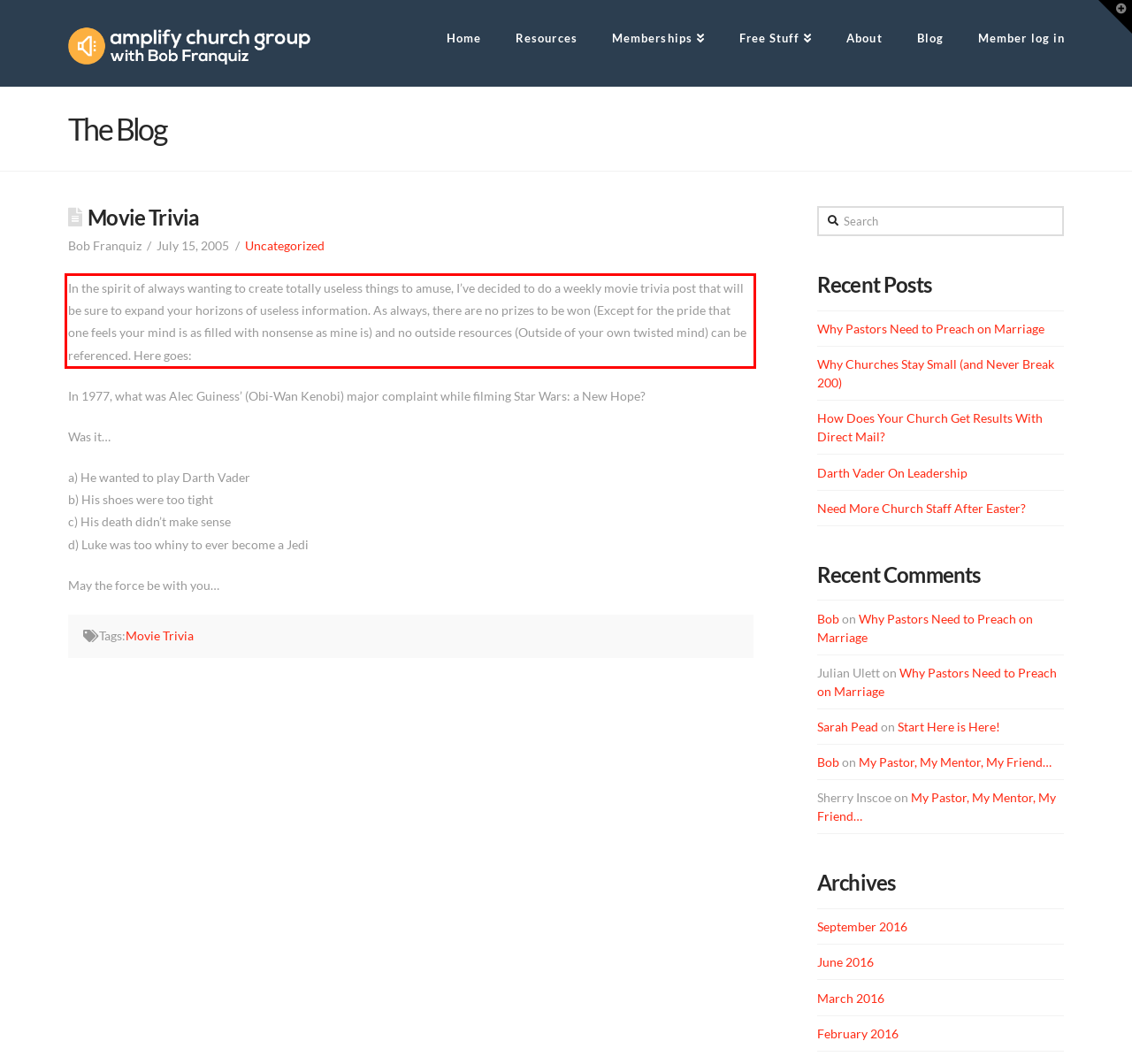Given a webpage screenshot, identify the text inside the red bounding box using OCR and extract it.

In the spirit of always wanting to create totally useless things to amuse, I’ve decided to do a weekly movie trivia post that will be sure to expand your horizons of useless information. As always, there are no prizes to be won (Except for the pride that one feels your mind is as filled with nonsense as mine is) and no outside resources (Outside of your own twisted mind) can be referenced. Here goes: